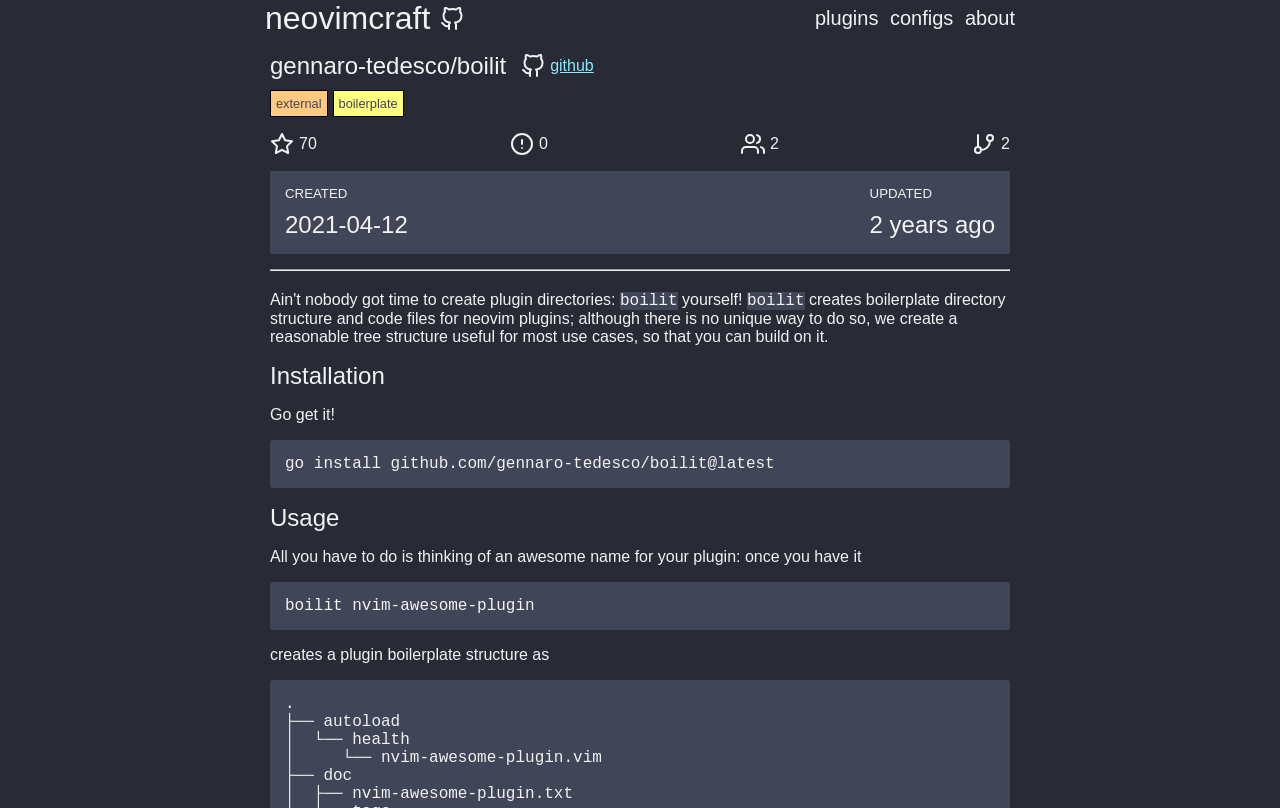Provide a comprehensive description of the webpage.

This webpage is a directory for Neovim plugins, specifically showcasing the "boilit" plugin. At the top, there is a heading that reads "neovimcraft github" with a GitHub icon next to it. Below this, there are three links: "plugins", "configs", and "about". 

On the left side, there is a section dedicated to the "boilit" plugin, with a heading that reads "gennaro-tedesco/boilit". Below this, there is a link to GitHub and an image of the GitHub icon. The plugin's description is provided, stating that it creates a boilerplate directory structure and code files for Neovim plugins. 

There are also some statistics displayed, including the number of stars, issues, subscribers, and forks, each represented by an icon. The creation and update dates of the plugin are also shown. 

Below the statistics, there is a separator line, followed by a brief introduction to the plugin, stating that it helps users create a boilerplate structure for their Neovim plugins. 

The rest of the page is divided into three sections: "Installation", "Usage", and an unnamed section that provides more information about the plugin. The "Installation" section provides a command to install the plugin, while the "Usage" section explains how to use the plugin to create a boilerplate structure for a Neovim plugin.